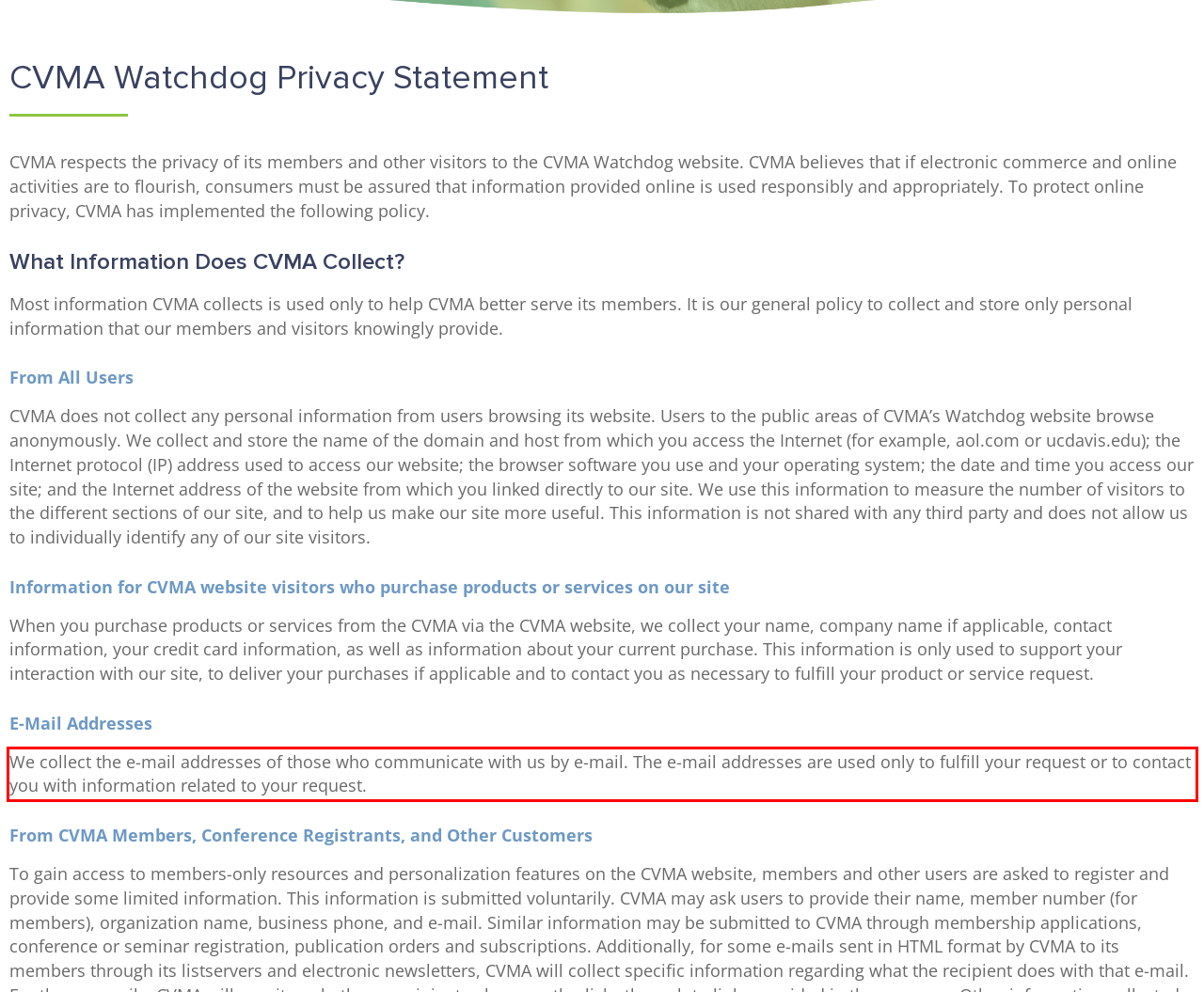Using OCR, extract the text content found within the red bounding box in the given webpage screenshot.

We collect the e-mail addresses of those who communicate with us by e-mail. The e-mail addresses are used only to fulfill your request or to contact you with information related to your request.